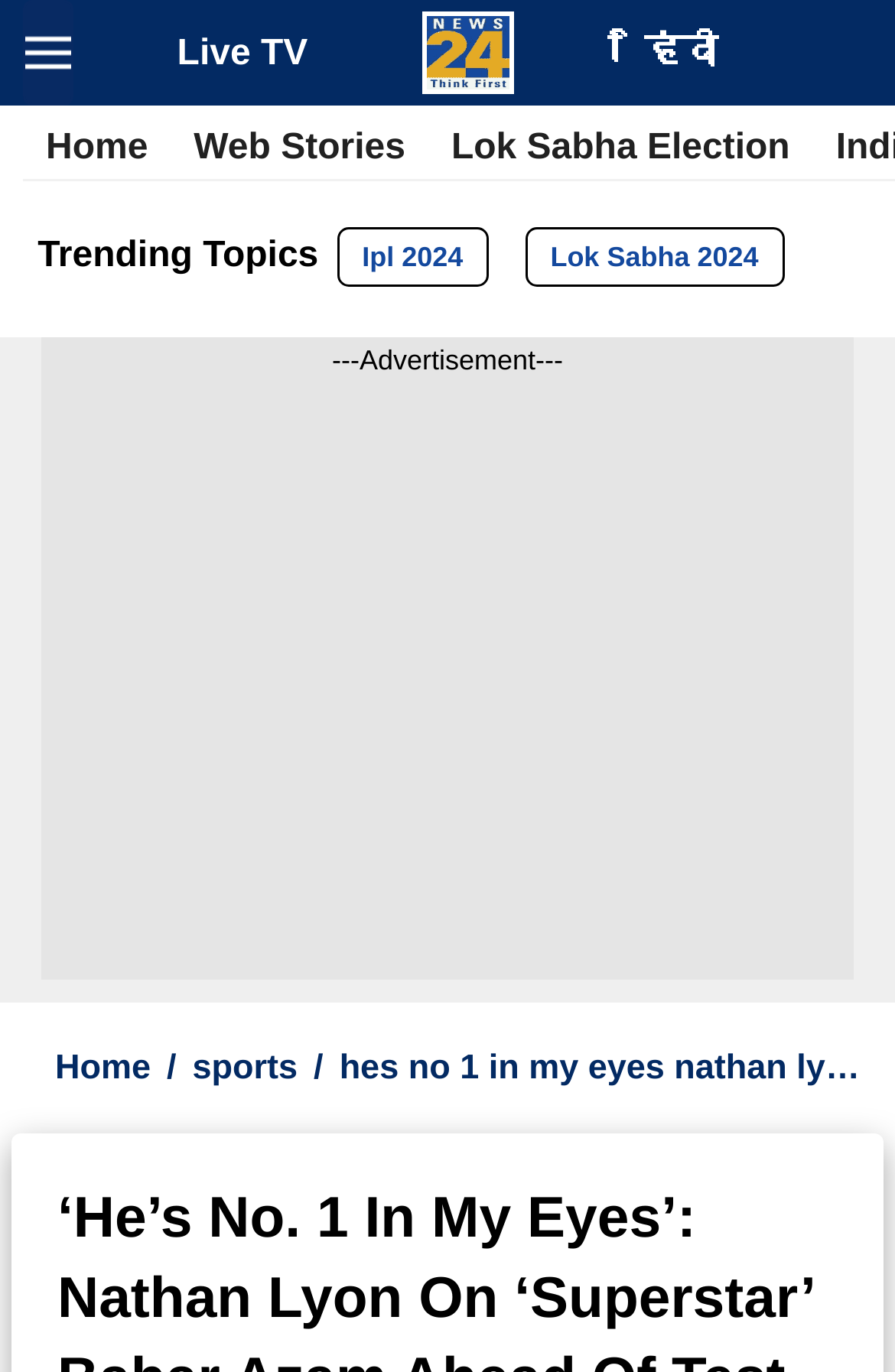Locate the bounding box coordinates of the clickable element to fulfill the following instruction: "Toggle navigation". Provide the coordinates as four float numbers between 0 and 1 in the format [left, top, right, bottom].

[0.026, 0.0, 0.082, 0.077]